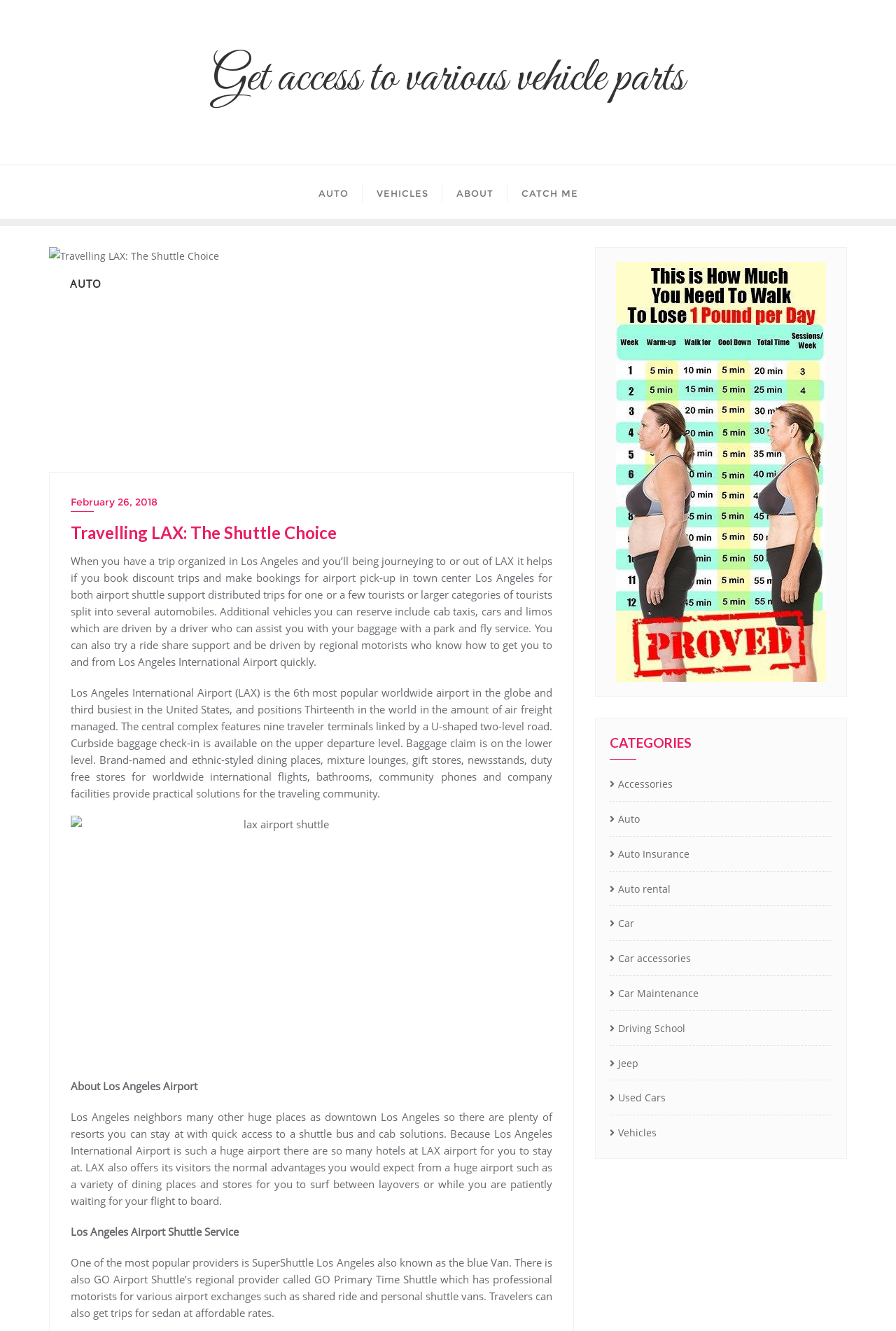Determine the bounding box coordinates for the area you should click to complete the following instruction: "Search for something".

None